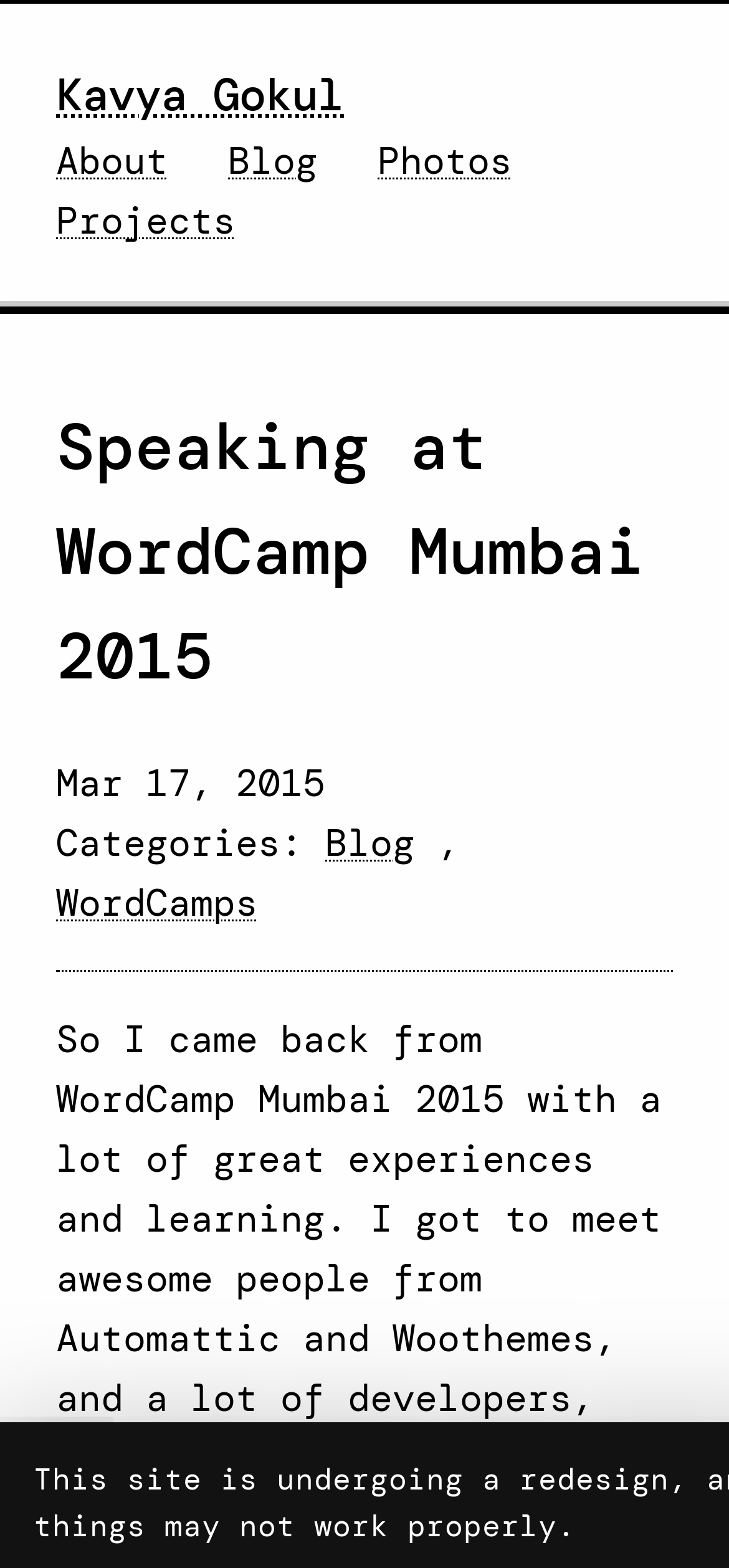Identify the bounding box coordinates of the clickable section necessary to follow the following instruction: "read about speaking at WordCamp Mumbai 2015". The coordinates should be presented as four float numbers from 0 to 1, i.e., [left, top, right, bottom].

[0.077, 0.251, 0.923, 0.451]